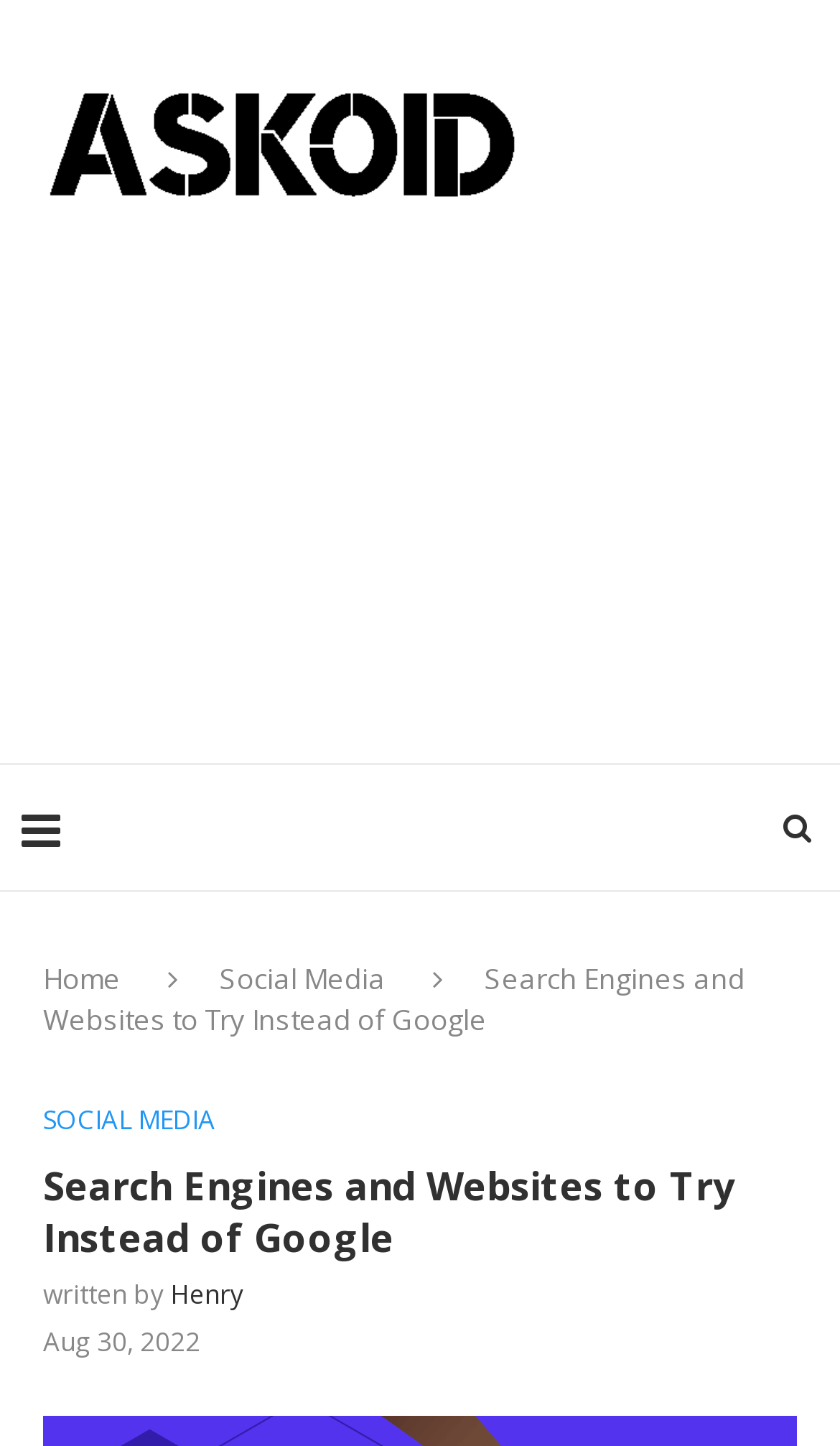Please locate and retrieve the main header text of the webpage.

Search Engines and Websites to Try Instead of Google